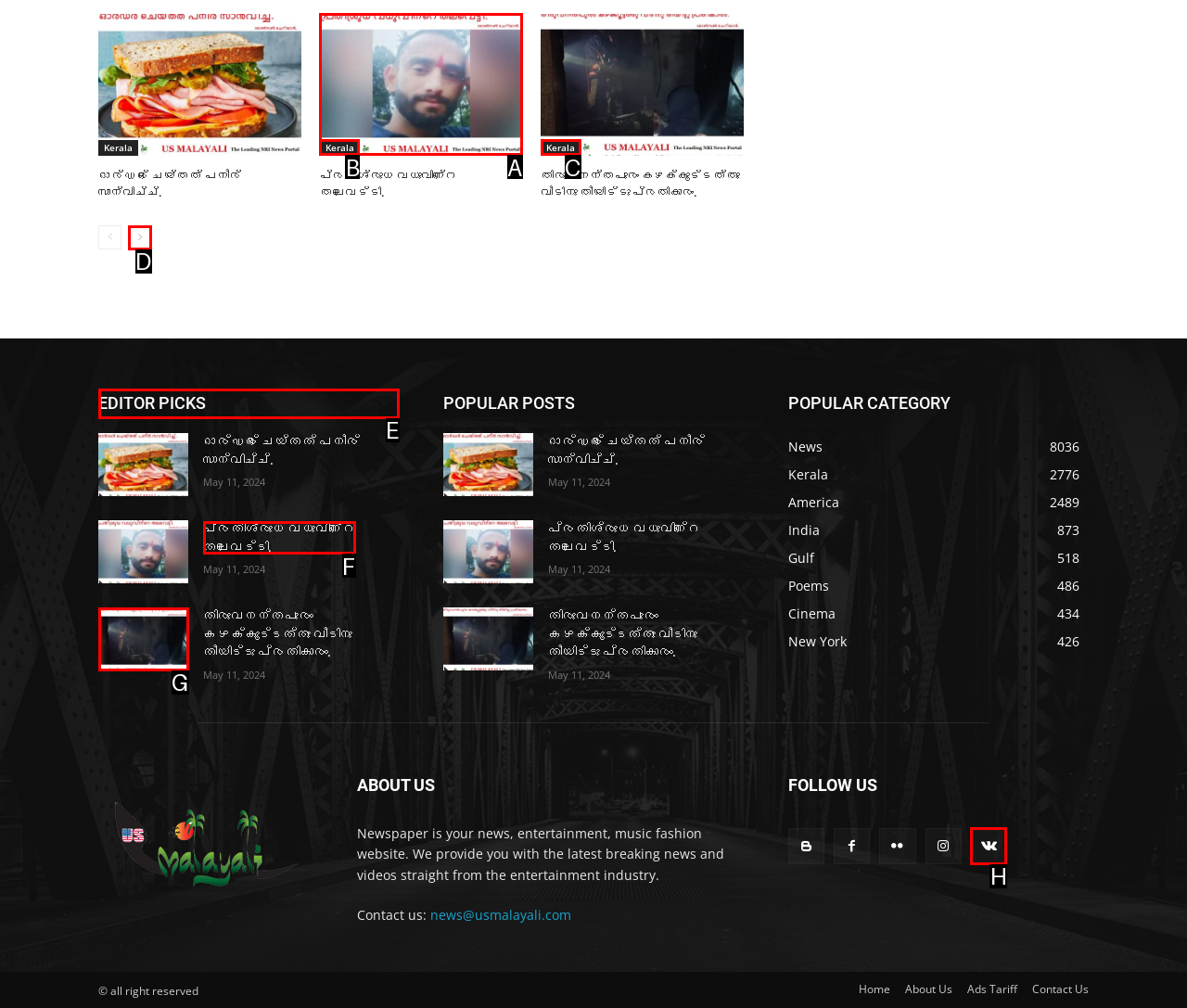Select the UI element that should be clicked to execute the following task: click on the 'EDITOR PICKS' heading
Provide the letter of the correct choice from the given options.

E